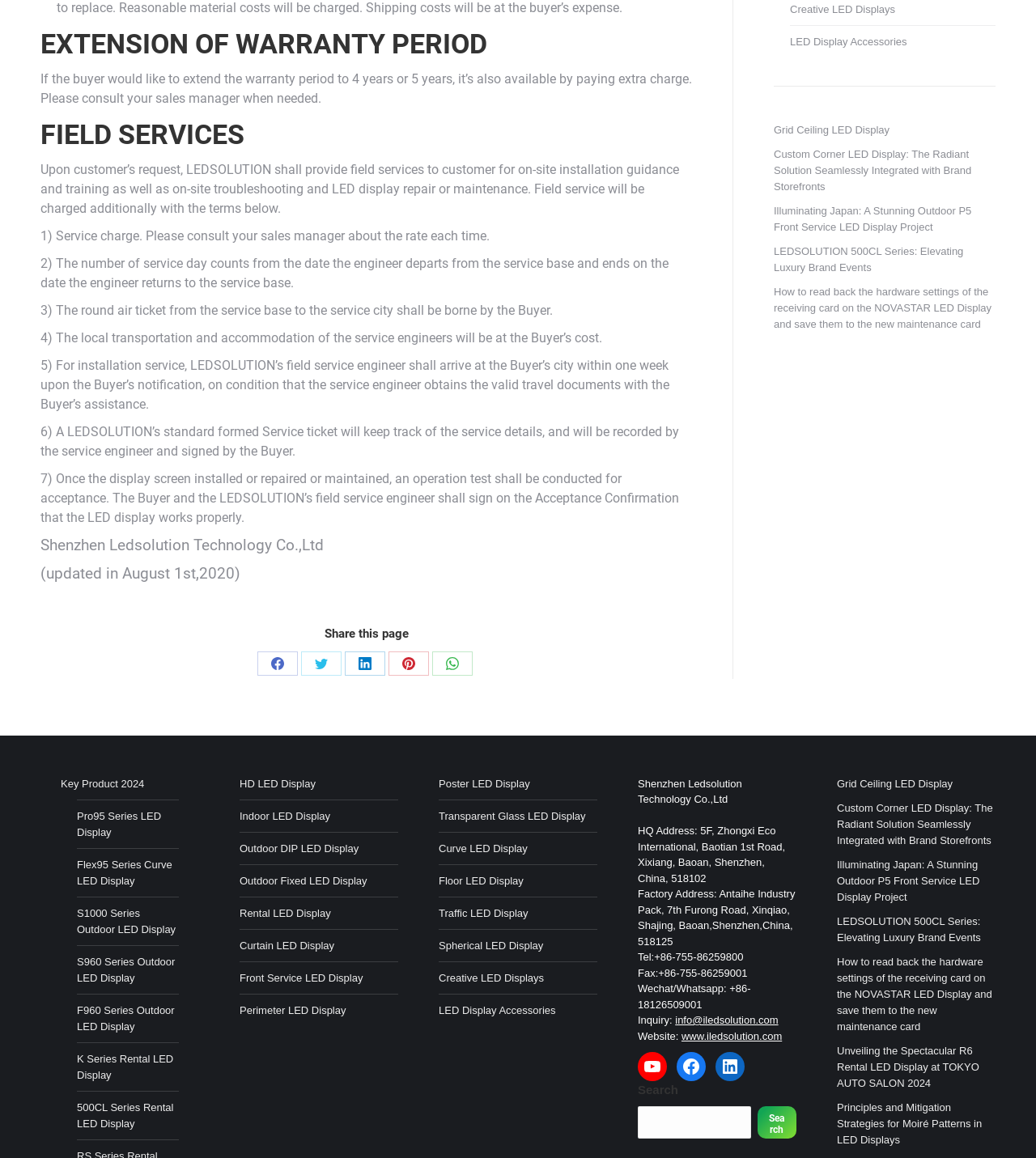Determine the bounding box coordinates of the section I need to click to execute the following instruction: "Explore bevel gear products". Provide the coordinates as four float numbers between 0 and 1, i.e., [left, top, right, bottom].

None